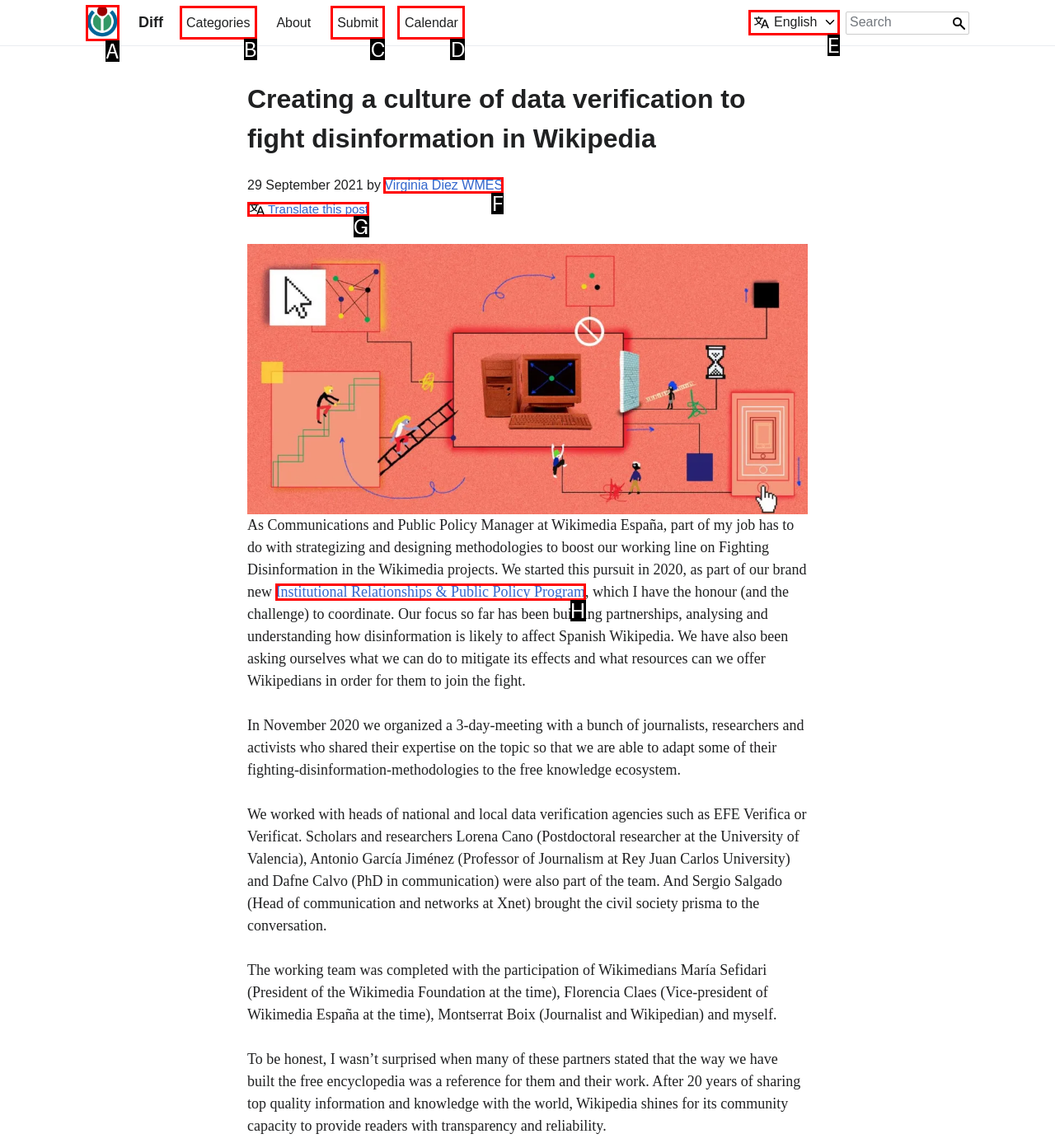Determine which HTML element should be clicked for this task: Read the post by Virginia Diez WMES
Provide the option's letter from the available choices.

F